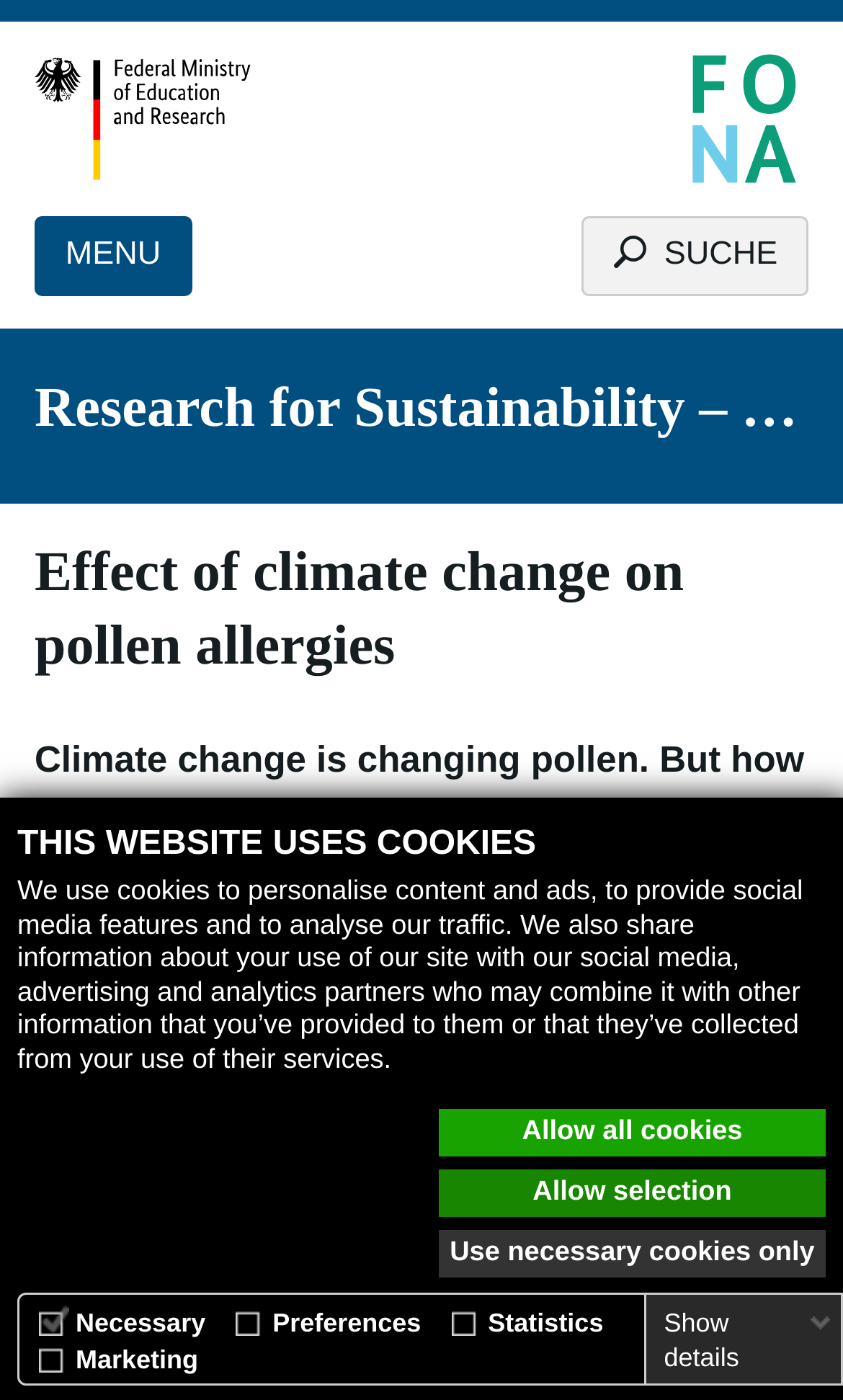Specify the bounding box coordinates of the element's area that should be clicked to execute the given instruction: "Click the 'Federal Ministry of Education and Research' logo". The coordinates should be four float numbers between 0 and 1, i.e., [left, top, right, bottom].

[0.041, 0.039, 0.459, 0.131]